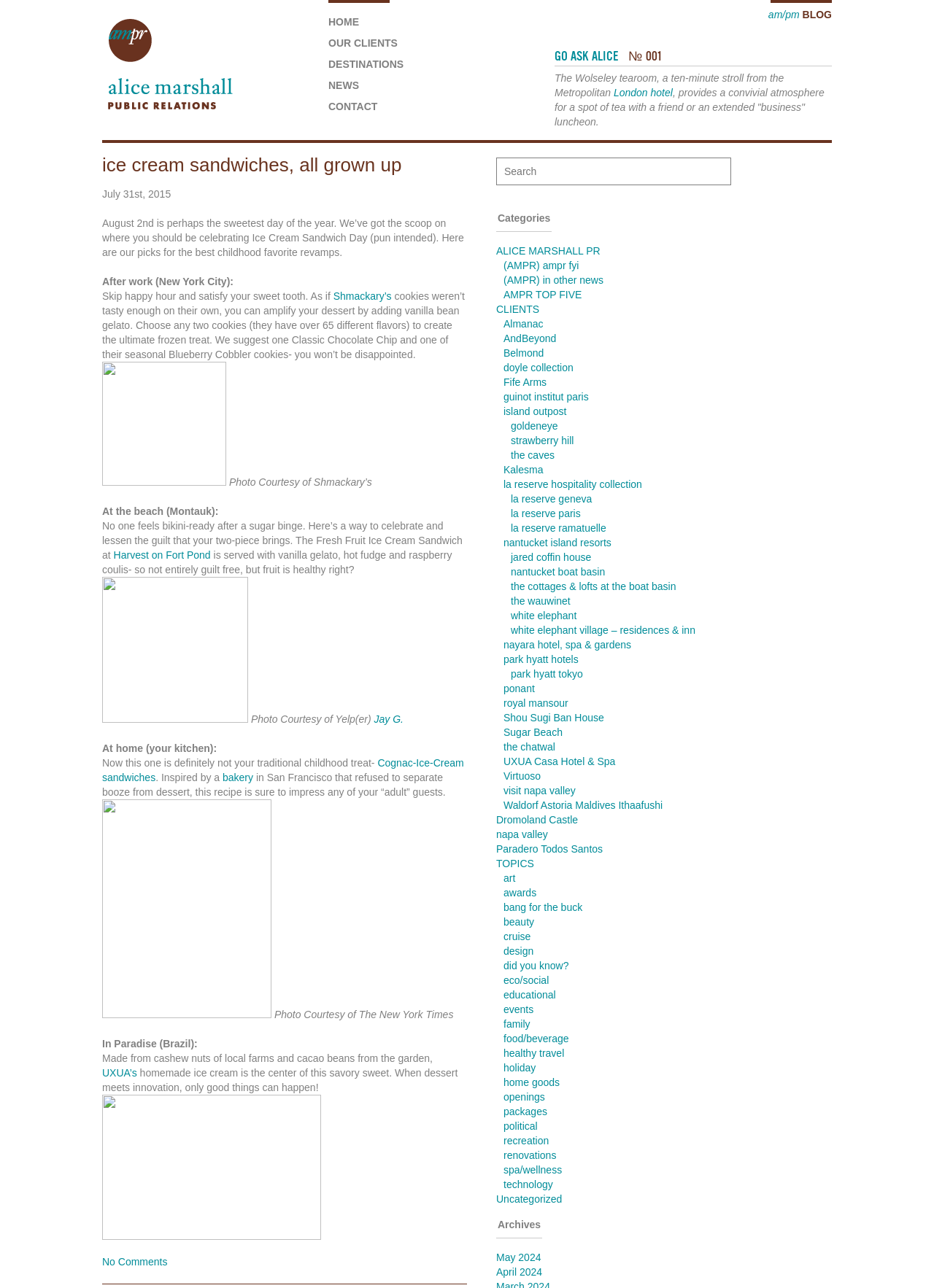Using the provided element description: "Enter Croatia", identify the bounding box coordinates. The coordinates should be four floats between 0 and 1 in the order [left, top, right, bottom].

None